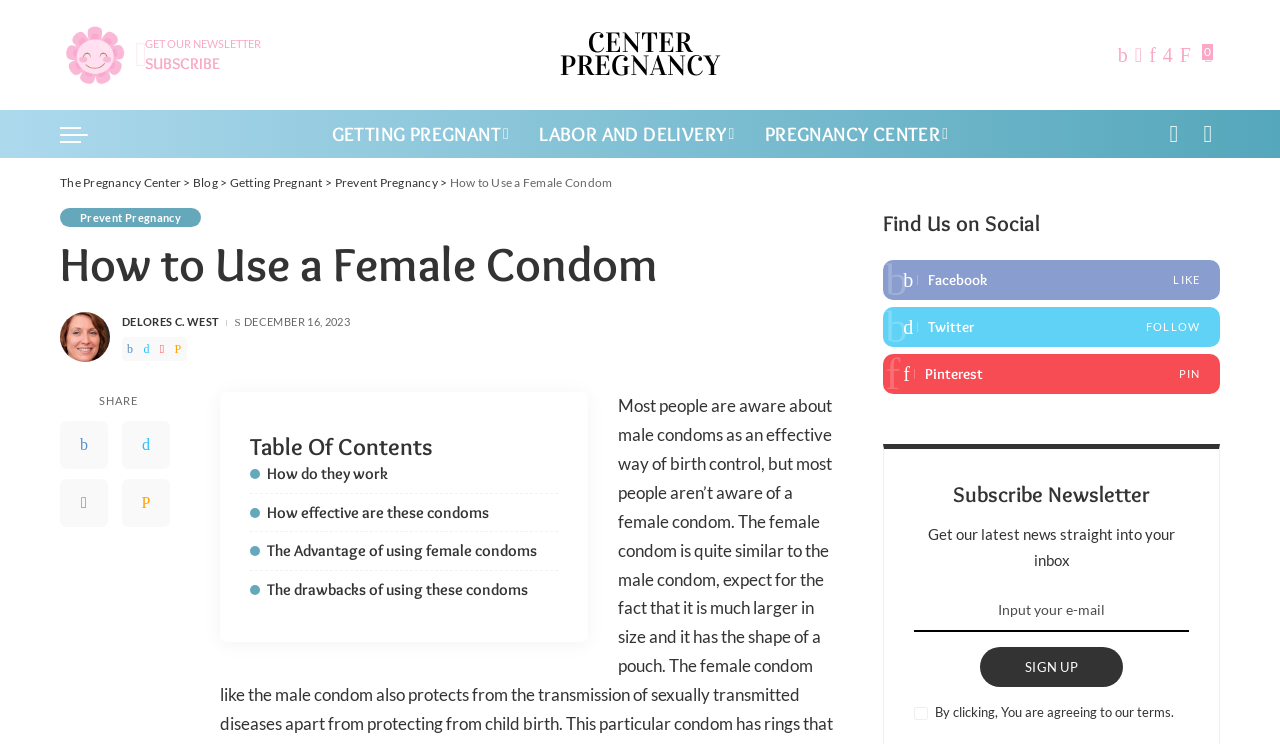Offer a detailed explanation of the webpage layout and contents.

The webpage is about "How to Use a Female Condom" and is part of "The Pregnancy Center" website. At the top, there is a navigation menu with links to "GETTING PREGNANT", "LABOR AND DELIVERY", and "PREGNANCY CENTER". Below the navigation menu, there is a header section with links to "The Pregnancy Center", "Blog", "Getting Pregnant", "Prevent Pregnancy", and the current page "How to Use a Female Condom".

The main content of the page is divided into several sections. The first section has a heading "How to Use a Female Condom" and includes a post by "DELORES C. WEST" on "DECEMBER 16, 2023". Below the post, there are social media links to share the content on Facebook, Twitter, Pinterest, and Email.

The next section is a table of contents with links to different parts of the article, including "How do they work", "How effective are these condoms", "The Advantage of using female condoms", and "The drawbacks of using these condoms".

On the right side of the page, there is a section titled "Find Us on Social" with links to the website's social media profiles on Facebook, Twitter, and Pinterest. Below this section, there is a newsletter subscription form where users can input their email address to receive the latest news from the website.

At the bottom of the page, there is a complementary section with links to "SUBSCRIBE" and "Bookmarks". There are also links to the website's social media profiles and a search bar.